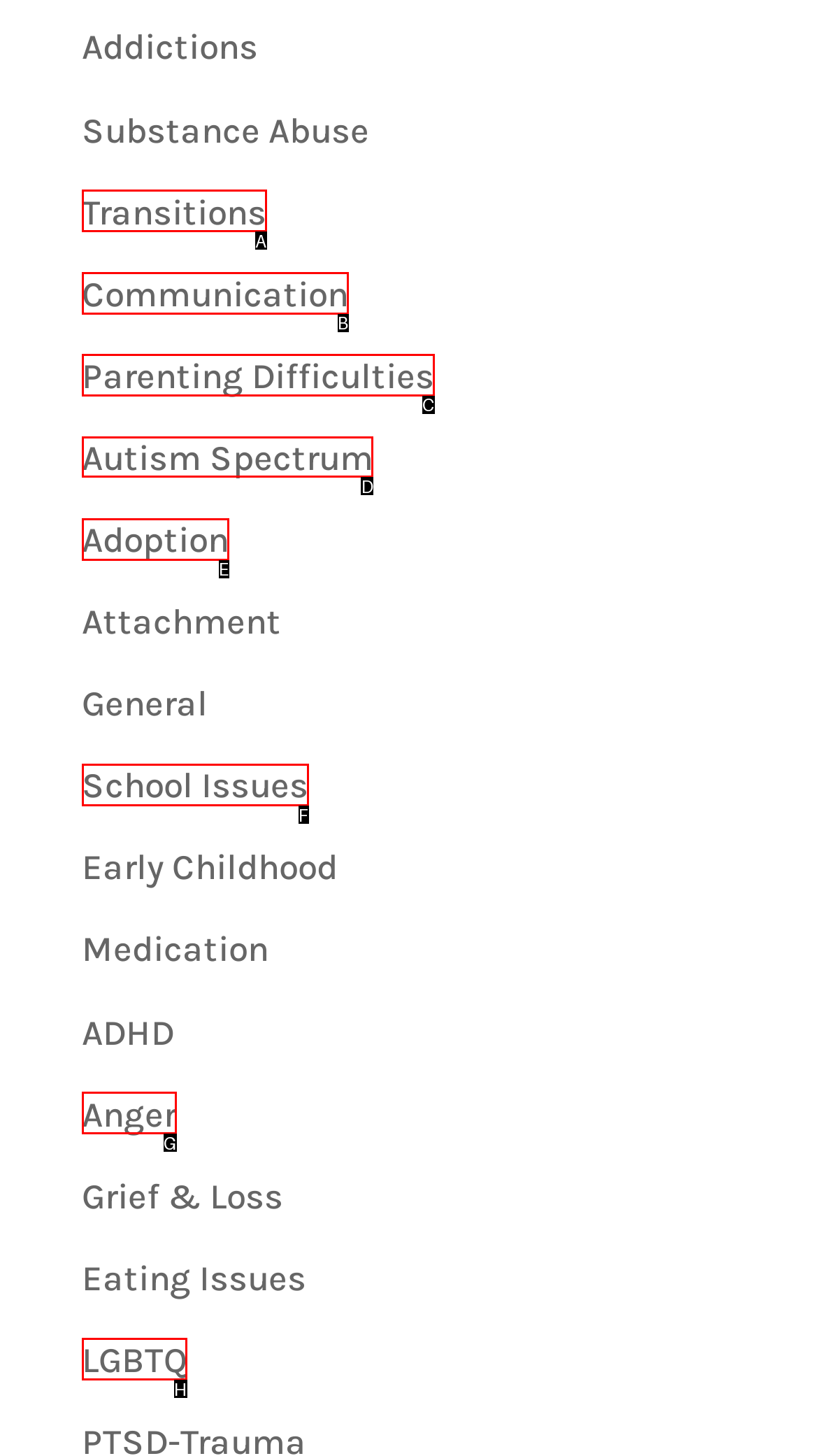Which option should be clicked to execute the task: Explore Autism Spectrum?
Reply with the letter of the chosen option.

D